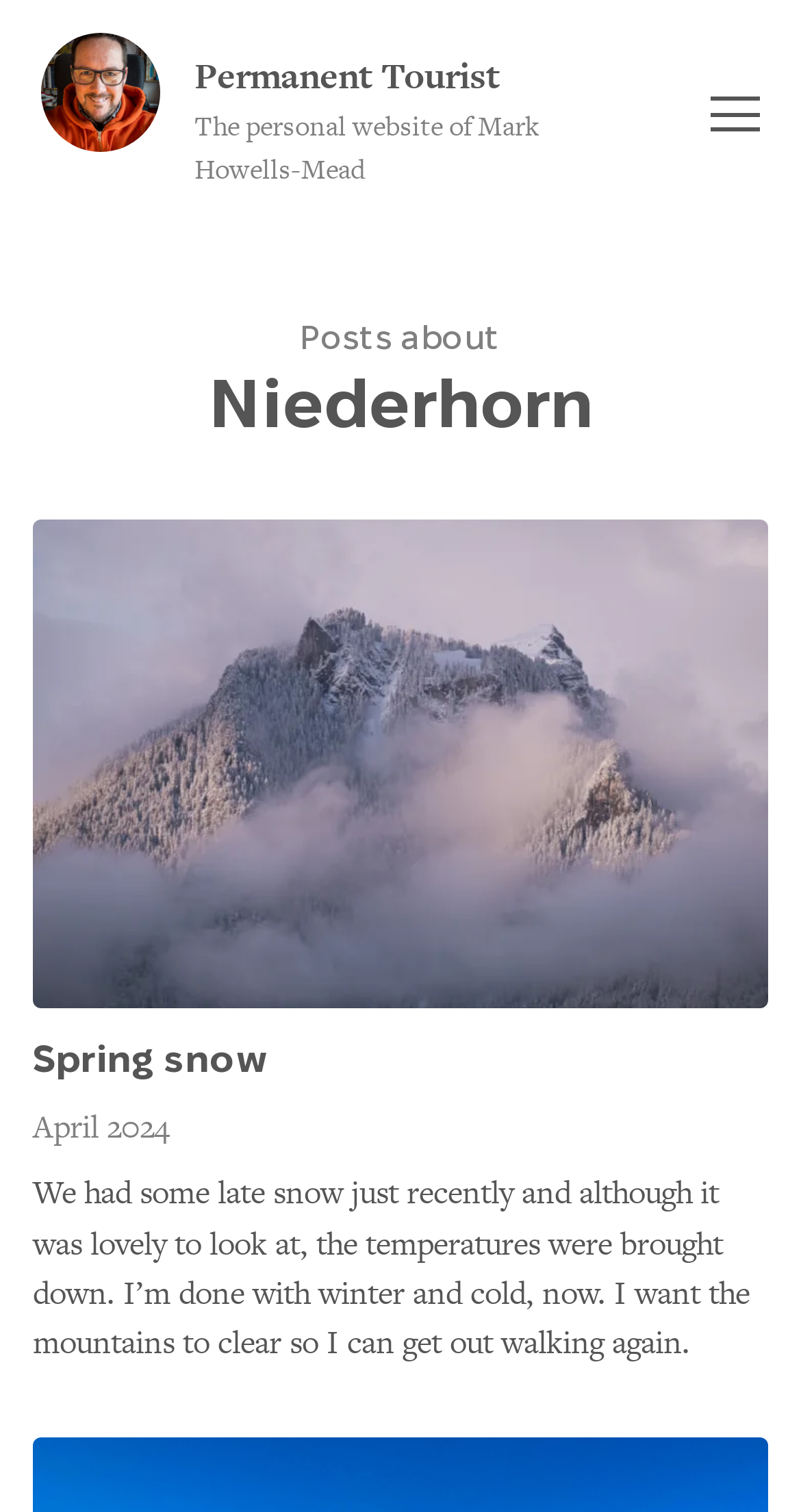Identify the bounding box of the UI component described as: "alt="Mark Howells-Mead, self-portrait January 2024"".

[0.051, 0.022, 0.2, 0.1]